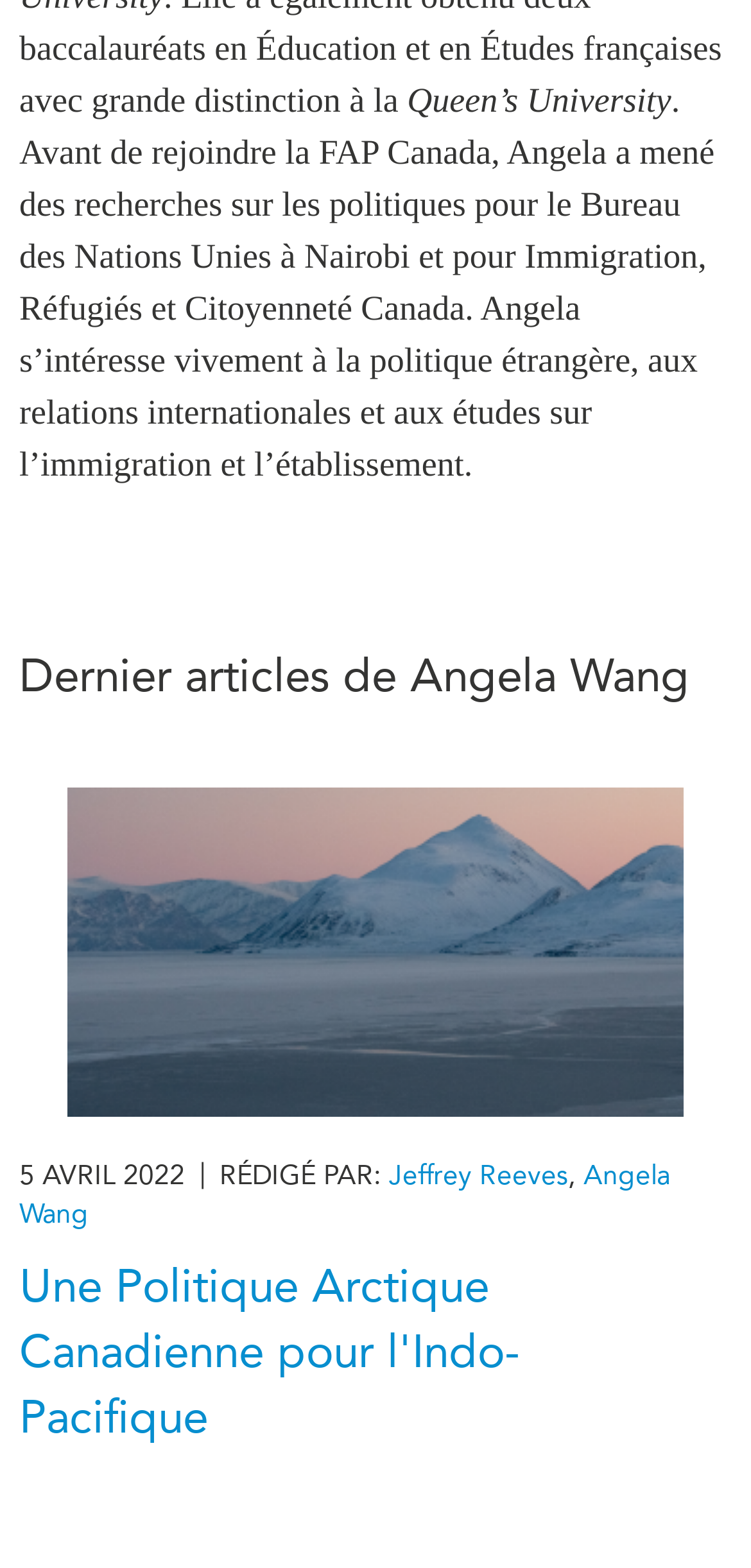Indicate the bounding box coordinates of the element that must be clicked to execute the instruction: "View 'Une Politique Arctique Canadienne pour l'Indo-Pacifique'". The coordinates should be given as four float numbers between 0 and 1, i.e., [left, top, right, bottom].

[0.026, 0.8, 0.897, 0.925]